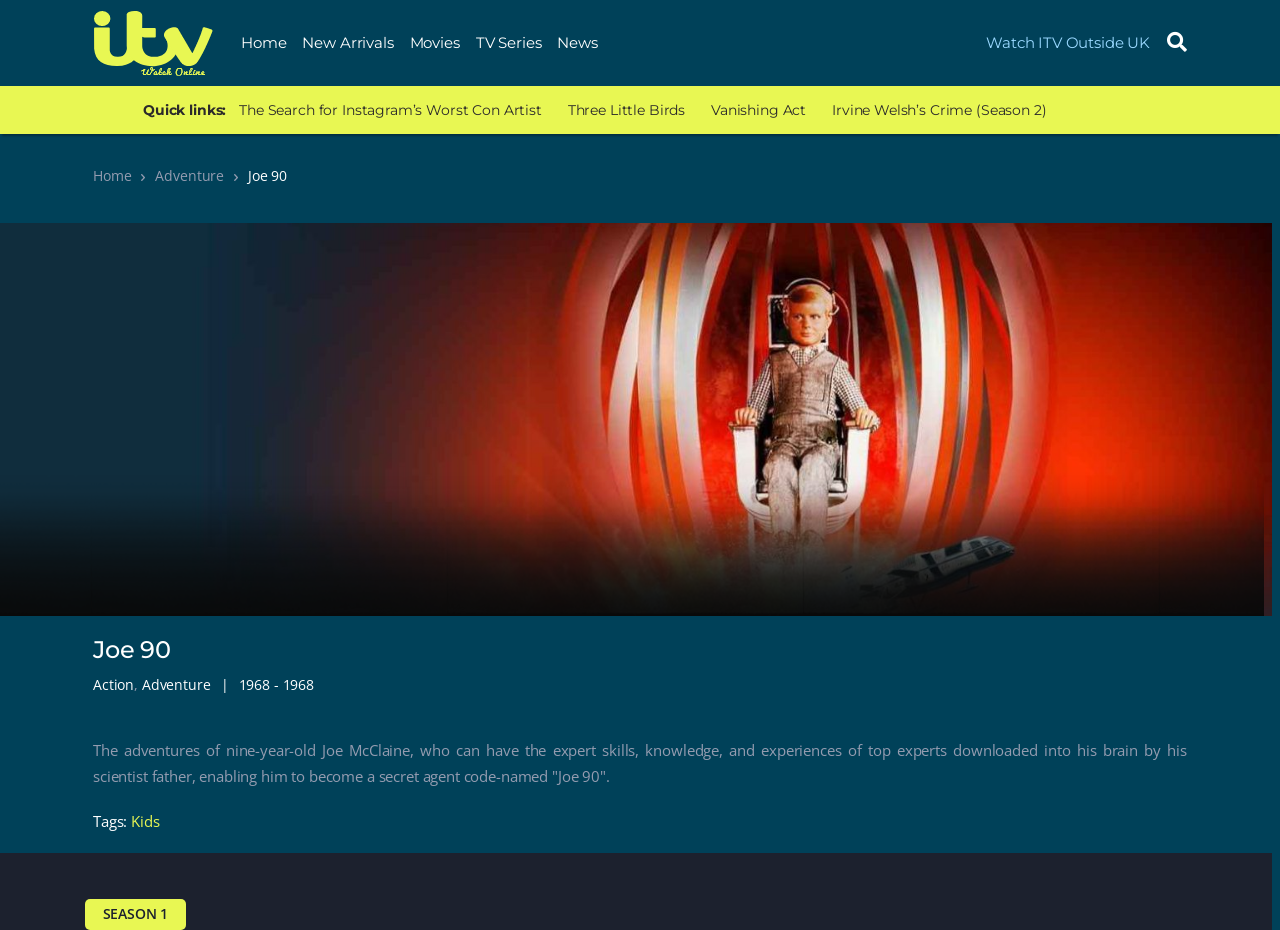Find the bounding box of the element with the following description: "Action". The coordinates must be four float numbers between 0 and 1, formatted as [left, top, right, bottom].

[0.073, 0.726, 0.105, 0.746]